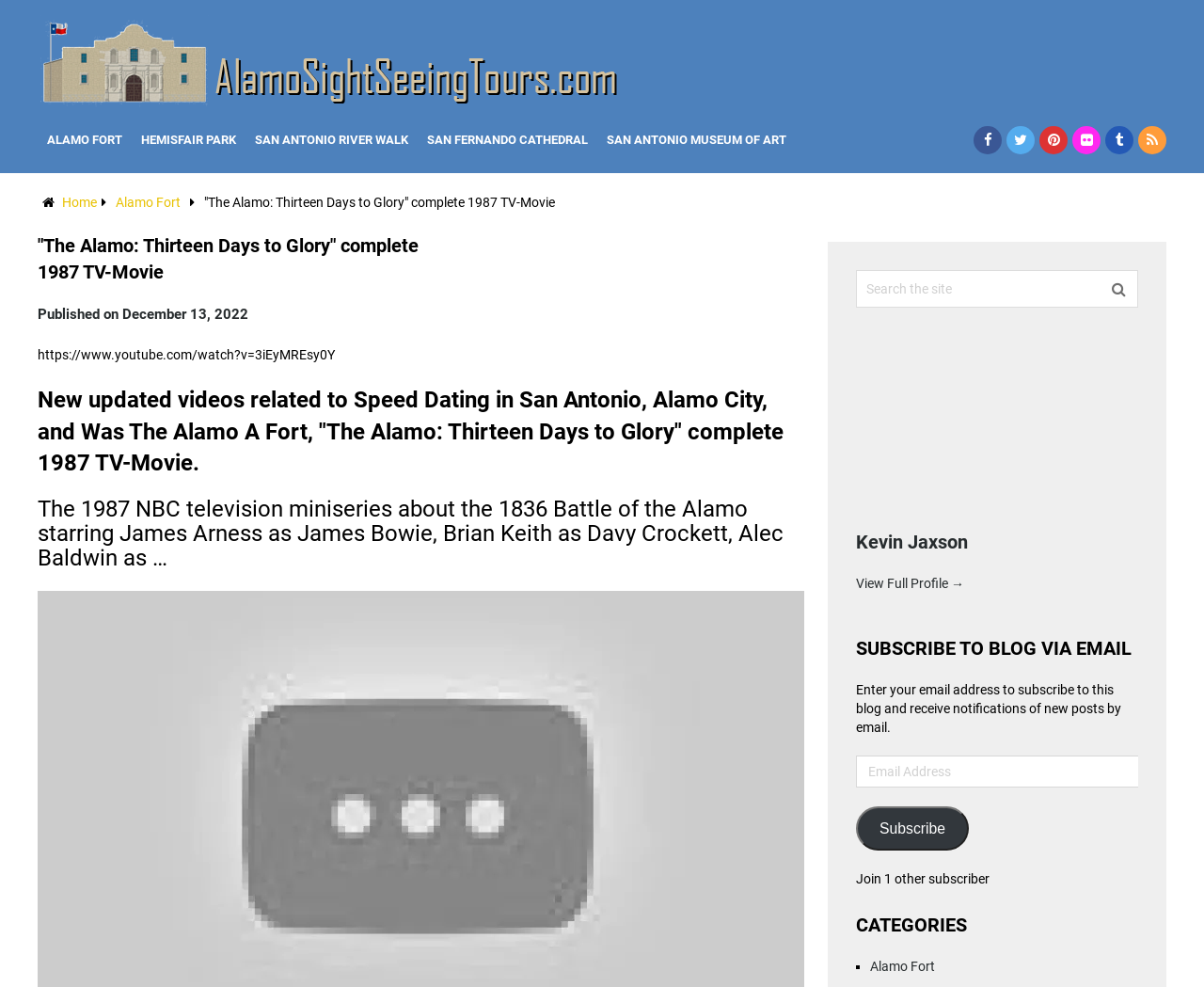Generate the text of the webpage's primary heading.

"The Alamo: Thirteen Days to Glory" complete 1987 TV-Movie